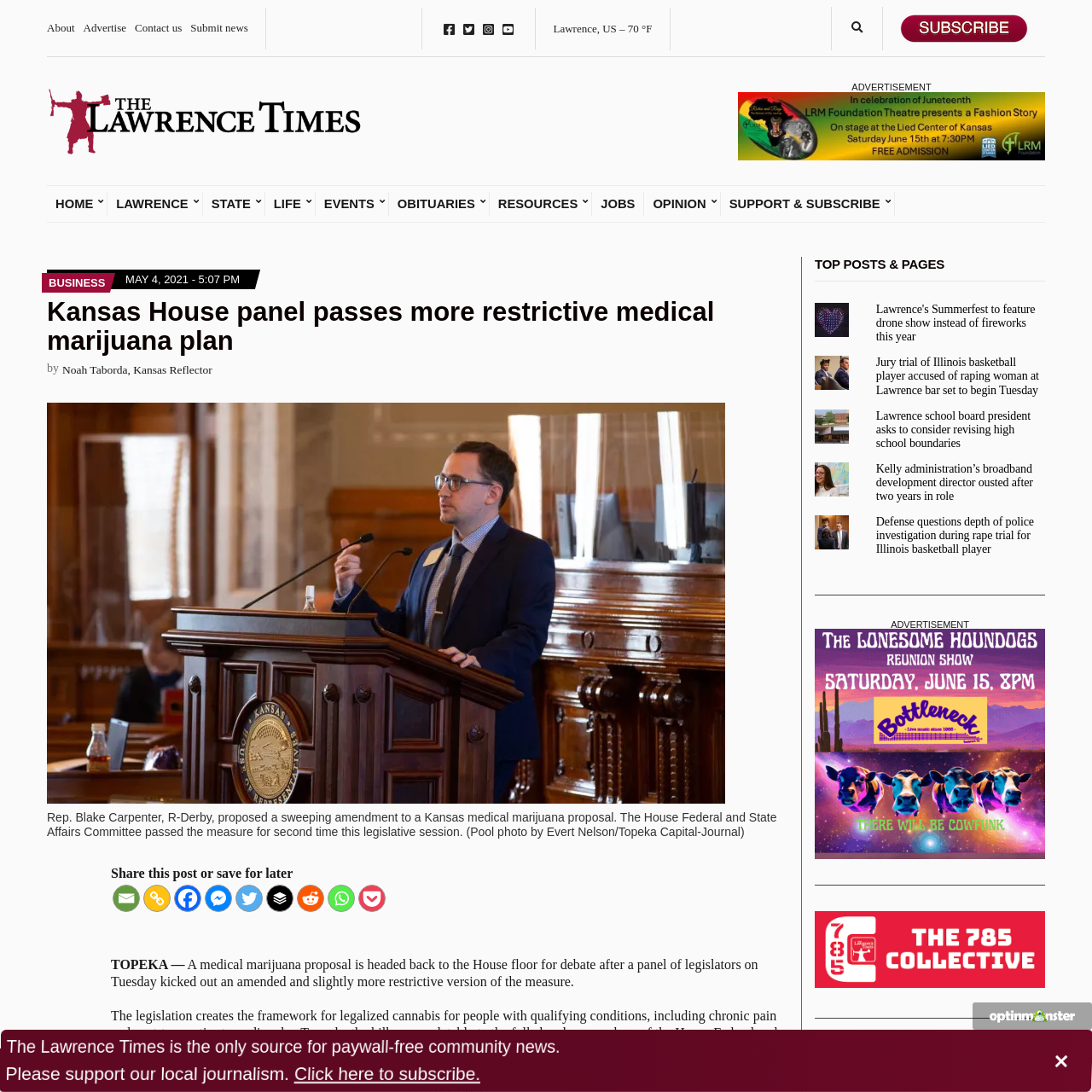What is the topic of the main article?
Please give a detailed and elaborate explanation in response to the question.

I found the topic of the main article by reading the headline, which says 'Kansas House panel passes more restrictive medical marijuana plan'.